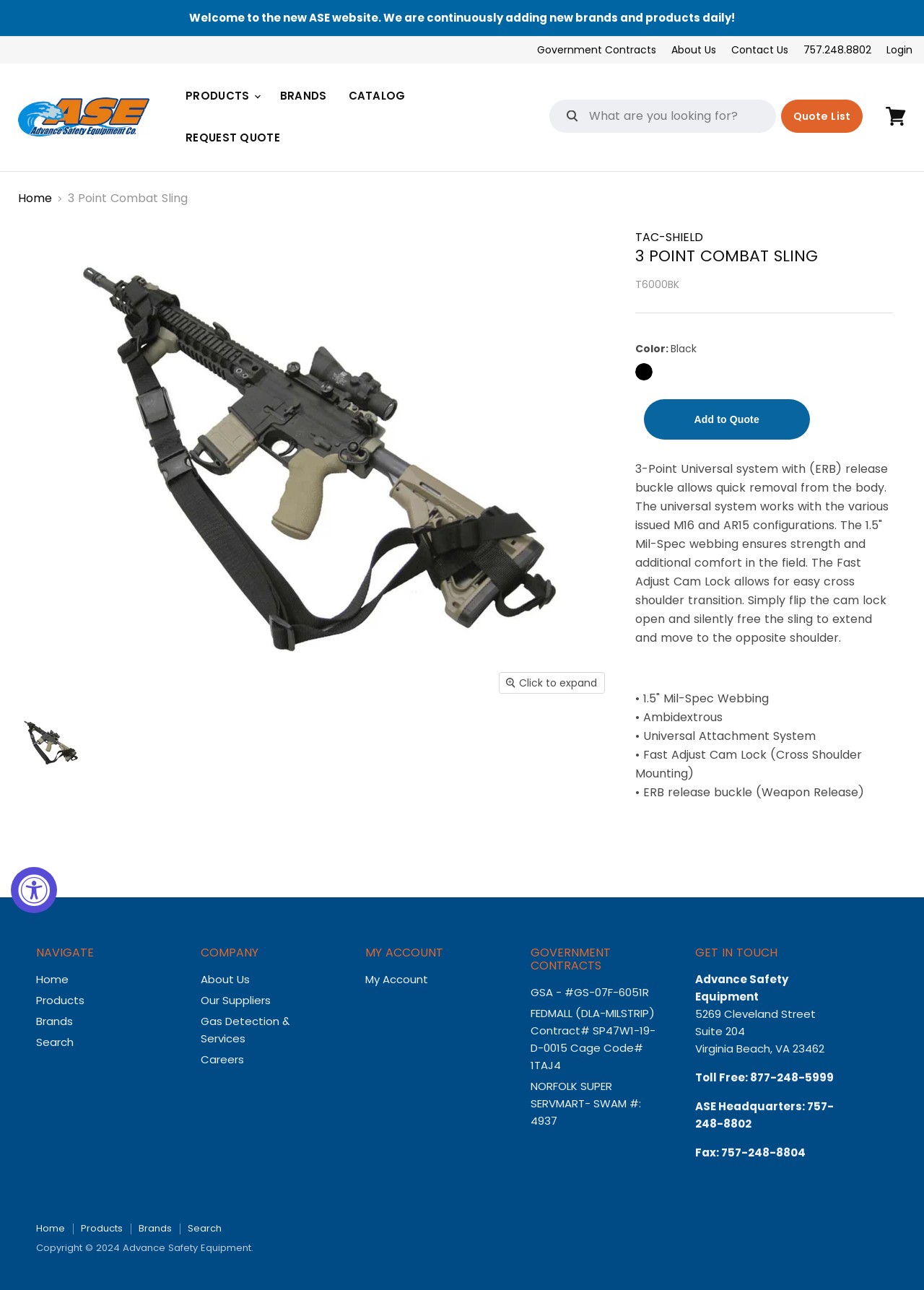Based on the element description, predict the bounding box coordinates (top-left x, top-left y, bottom-right x, bottom-right y) for the UI element in the screenshot: GSA - #GS-07F-6051R

[0.574, 0.764, 0.705, 0.775]